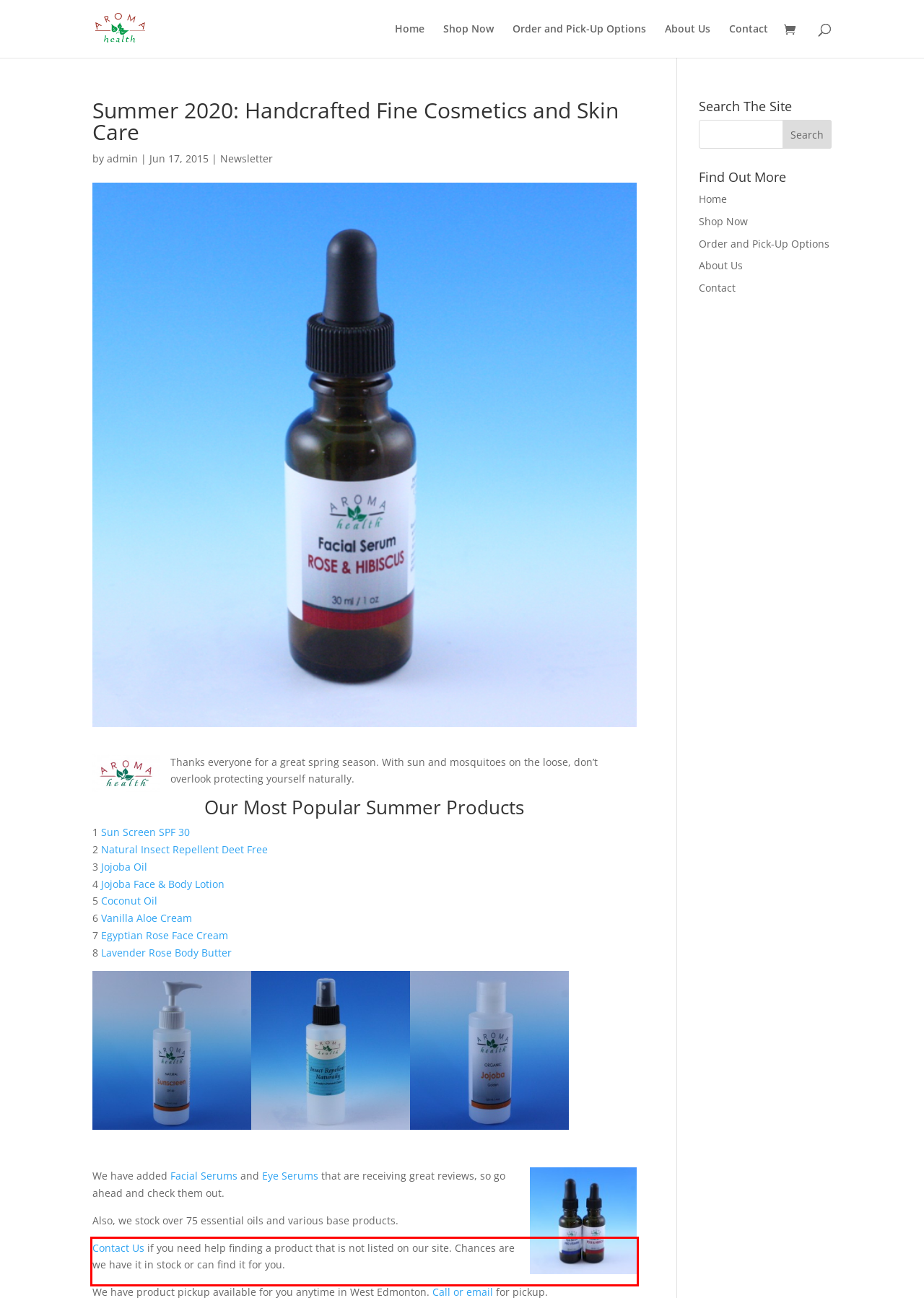With the given screenshot of a webpage, locate the red rectangle bounding box and extract the text content using OCR.

Contact Us if you need help finding a product that is not listed on our site. Chances are we have it in stock or can find it for you.